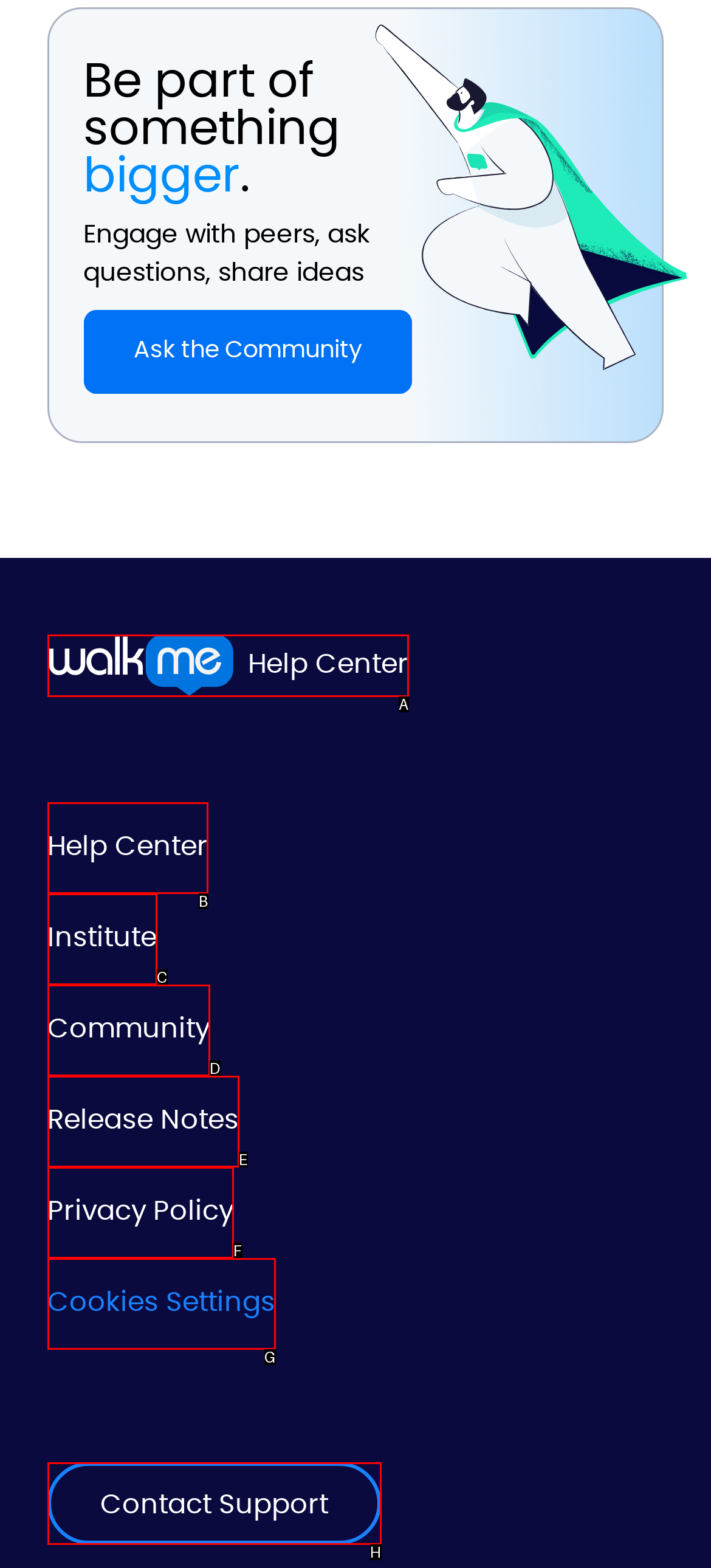Refer to the element description: Community and identify the matching HTML element. State your answer with the appropriate letter.

D